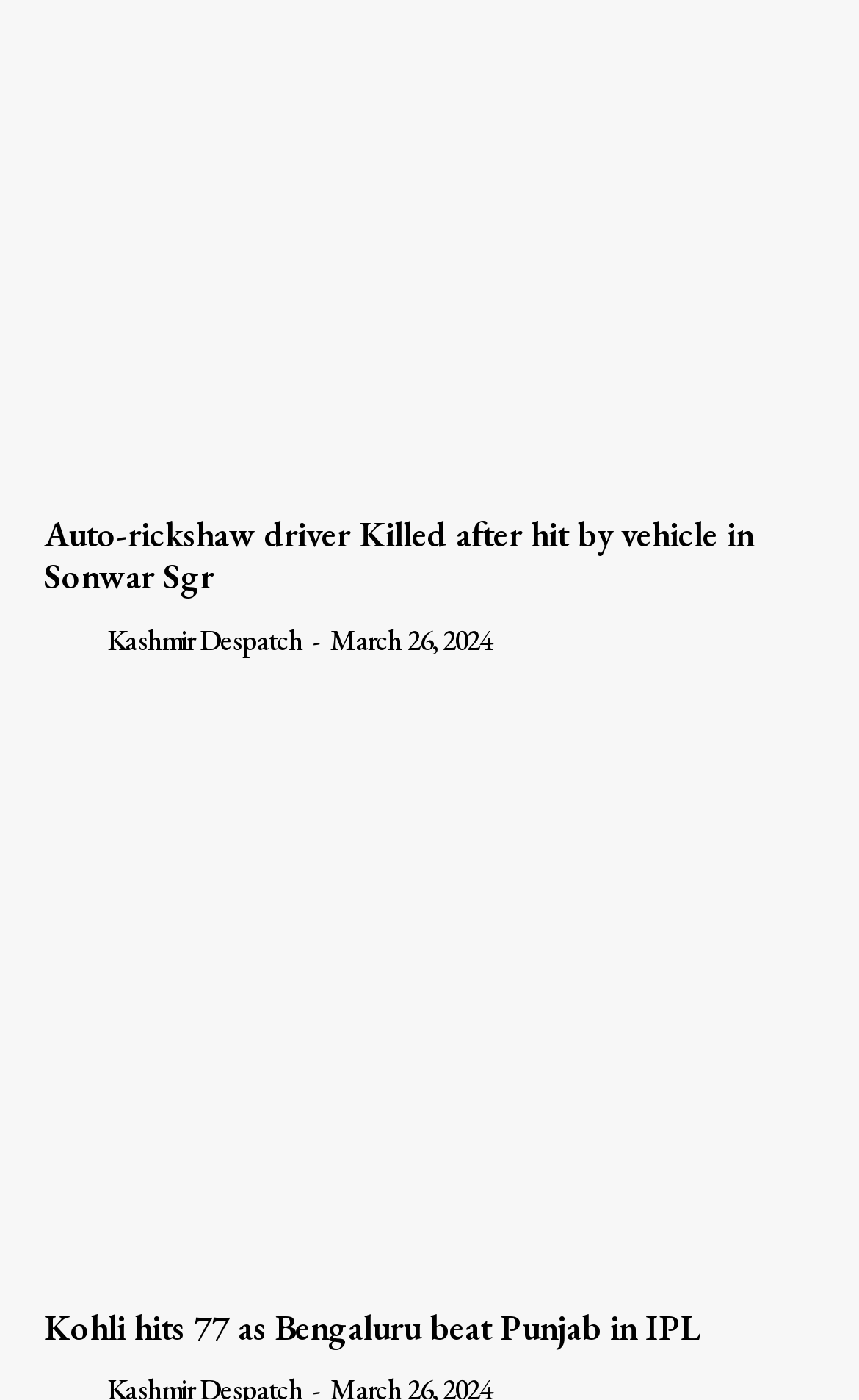Specify the bounding box coordinates of the region I need to click to perform the following instruction: "View author photo". The coordinates must be four float numbers in the range of 0 to 1, i.e., [left, top, right, bottom].

[0.051, 0.44, 0.118, 0.475]